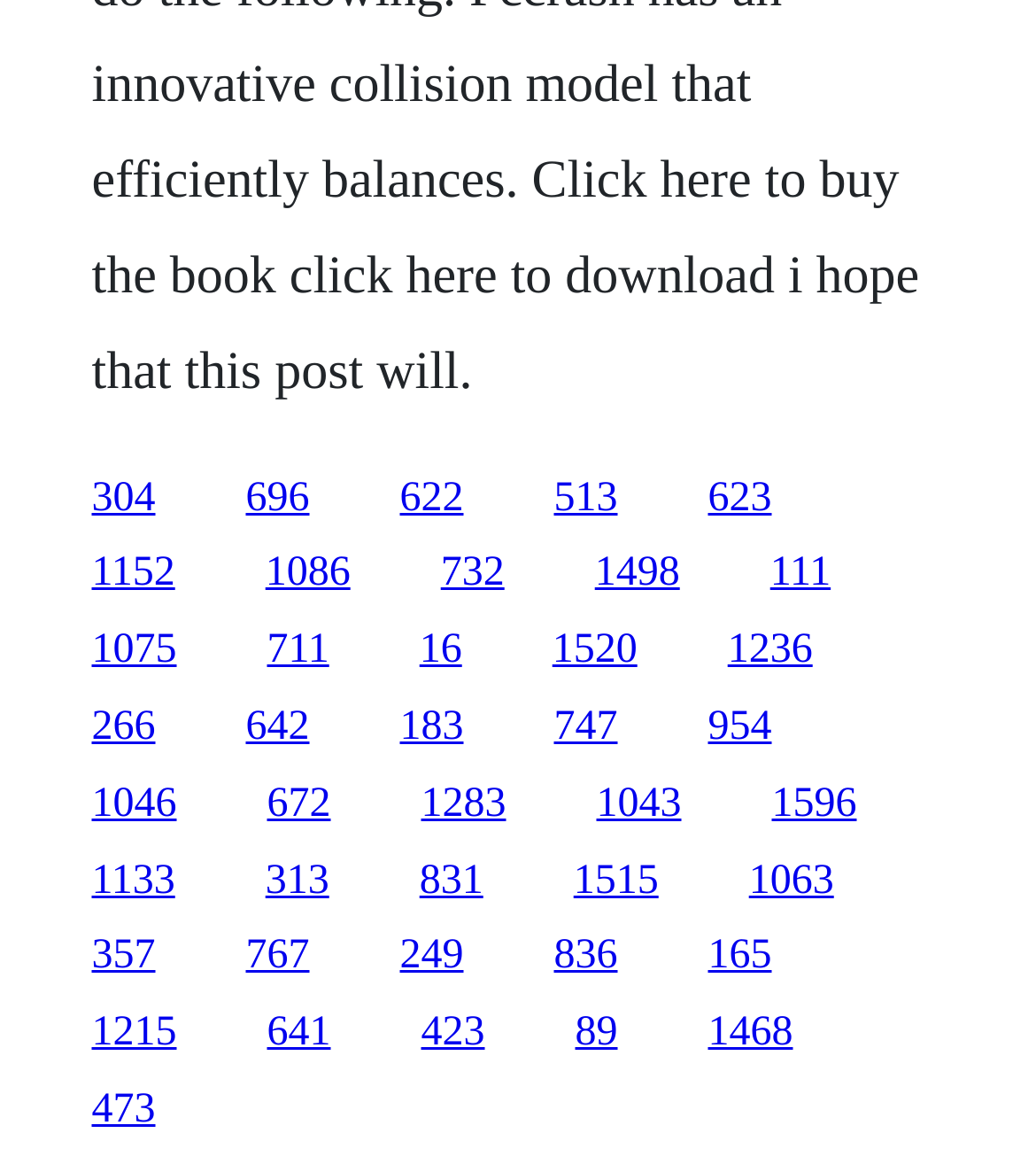Find the bounding box coordinates of the element to click in order to complete this instruction: "click the link at the bottom left". The bounding box coordinates must be four float numbers between 0 and 1, denoted as [left, top, right, bottom].

[0.088, 0.927, 0.15, 0.966]